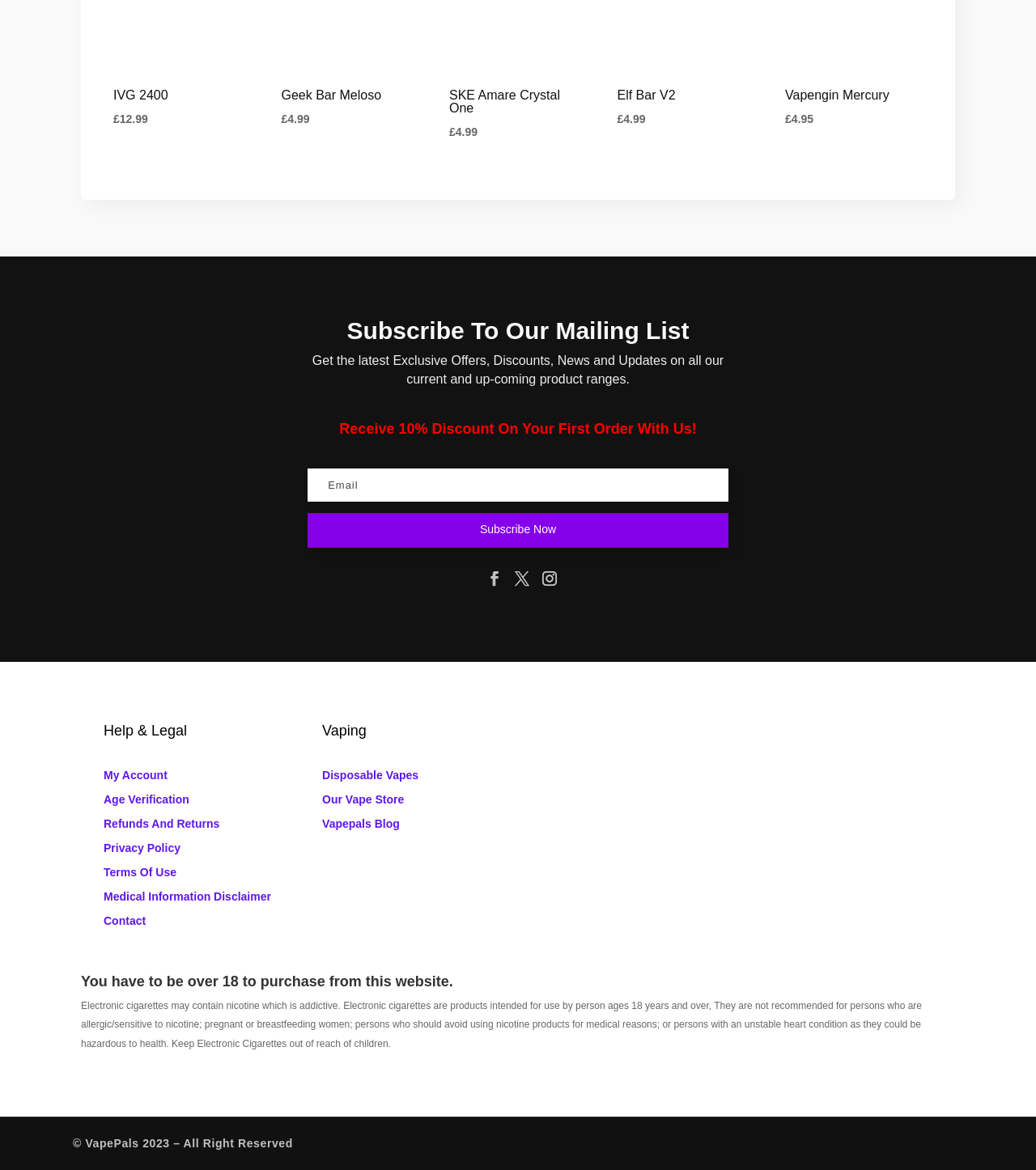Can you specify the bounding box coordinates of the area that needs to be clicked to fulfill the following instruction: "Subscribe to the mailing list"?

[0.297, 0.438, 0.703, 0.468]